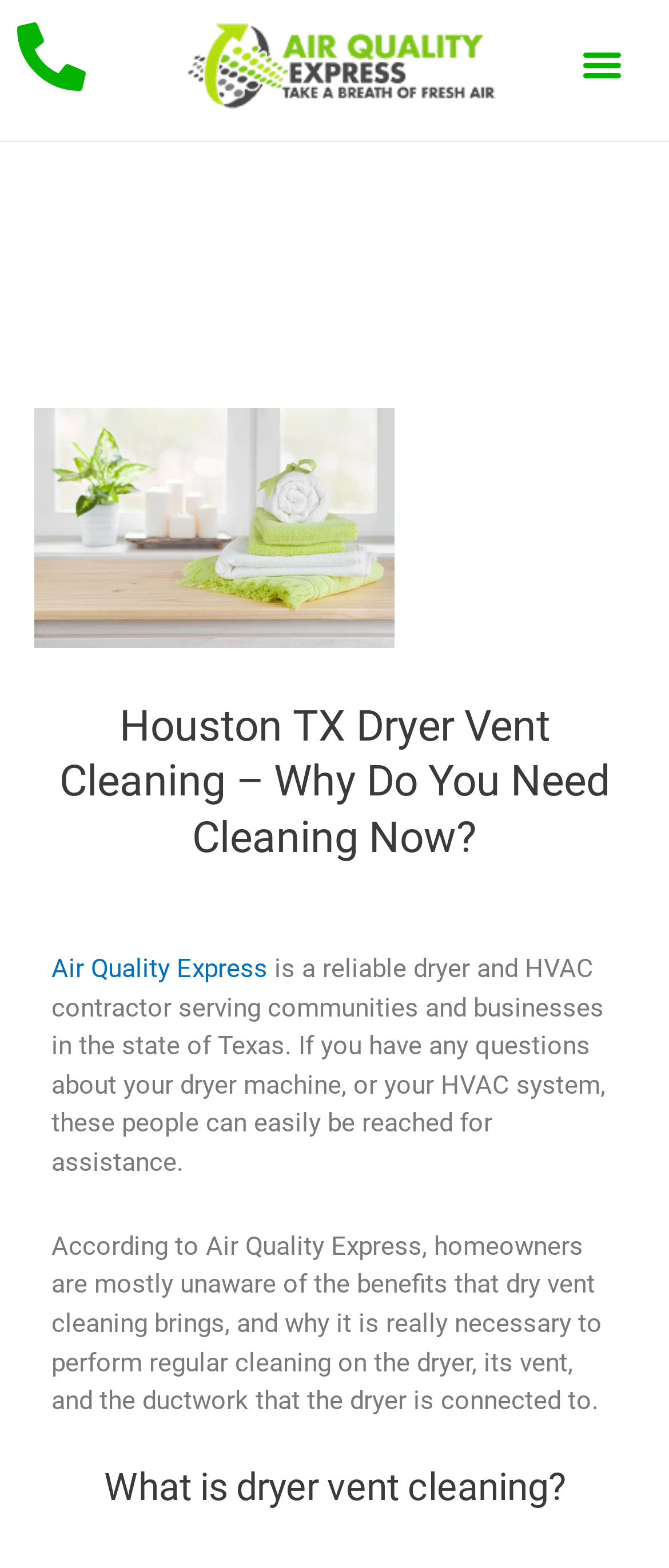Answer the question in one word or a short phrase:
What is the purpose of dryer vent cleaning?

To bring benefits